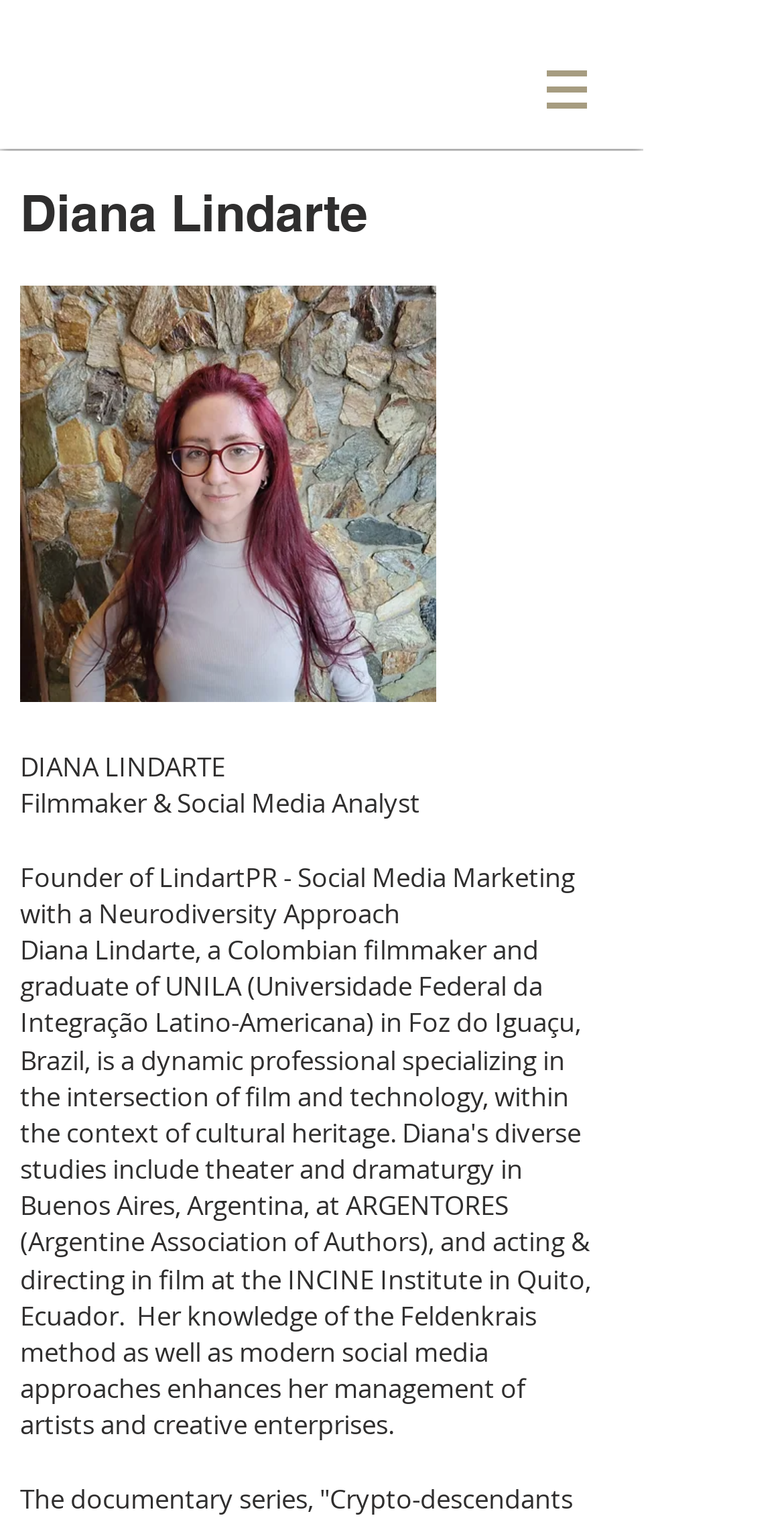Answer the question below using just one word or a short phrase: 
What is the file name of Diana Lindarte's headshot?

DIANA LINDARTE HEADSHOT.jpeg